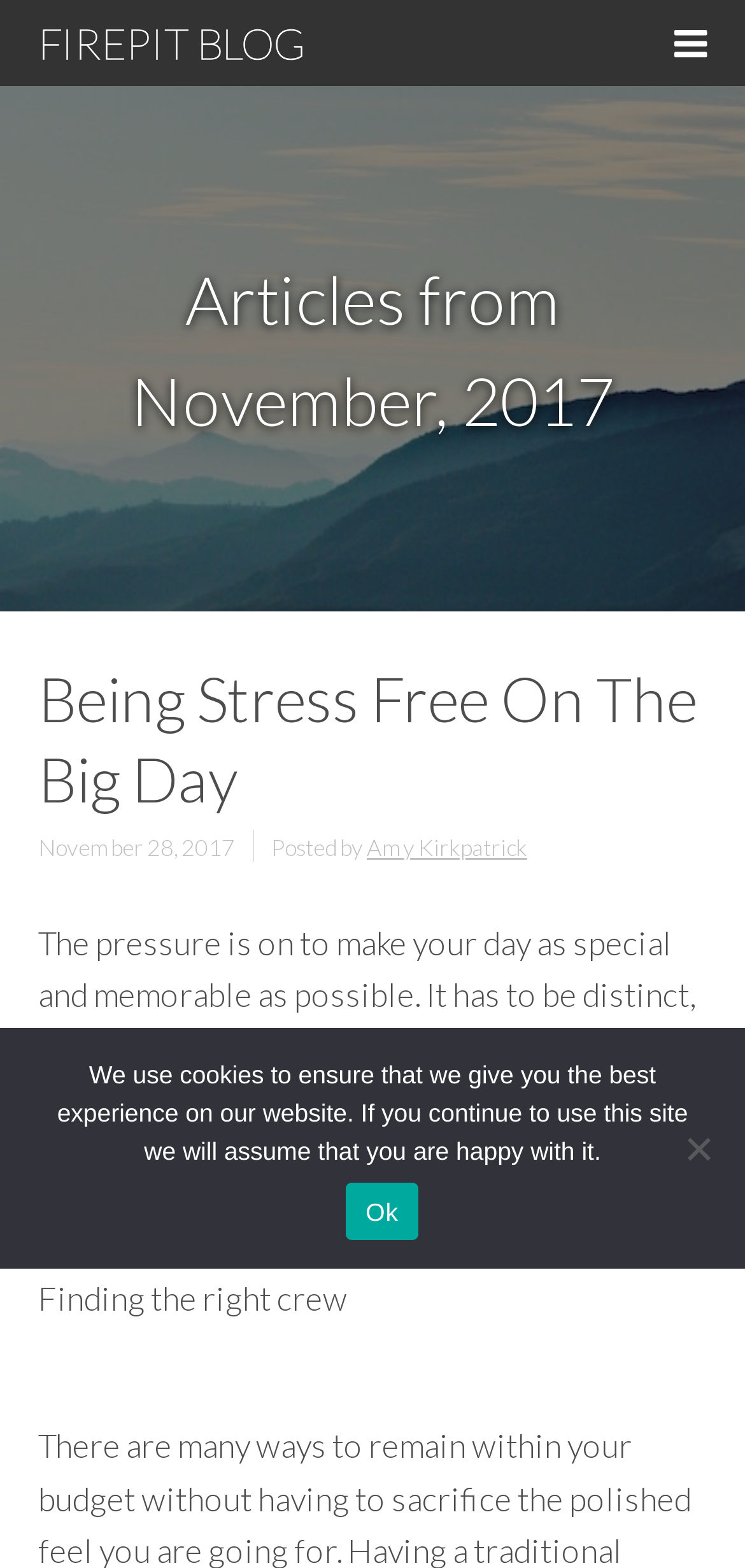Based on the description "Ok", find the bounding box of the specified UI element.

[0.465, 0.754, 0.56, 0.791]